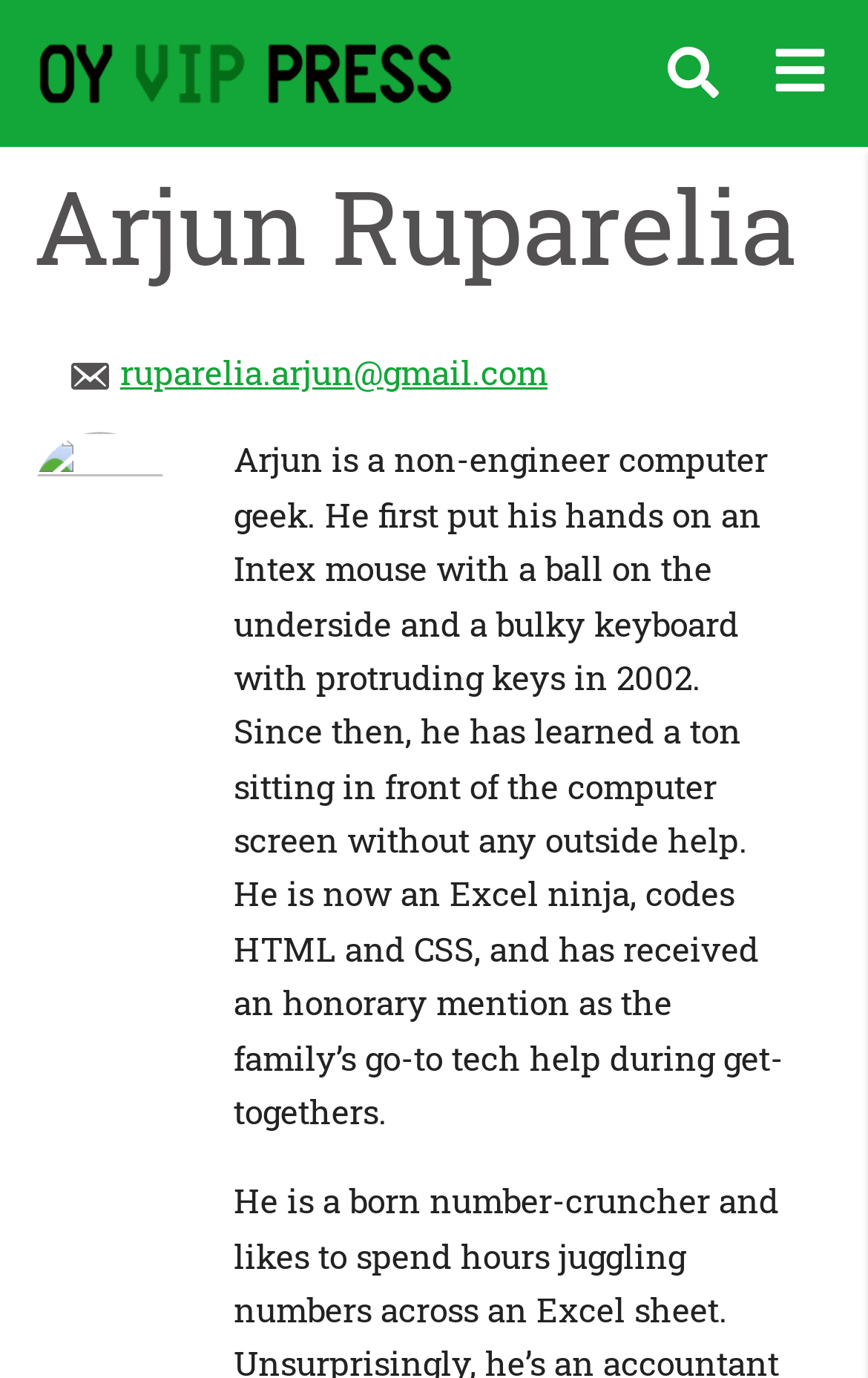Determine the bounding box for the described HTML element: "Menu". Ensure the coordinates are four float numbers between 0 and 1 in the format [left, top, right, bottom].

[0.859, 0.0, 0.985, 0.107]